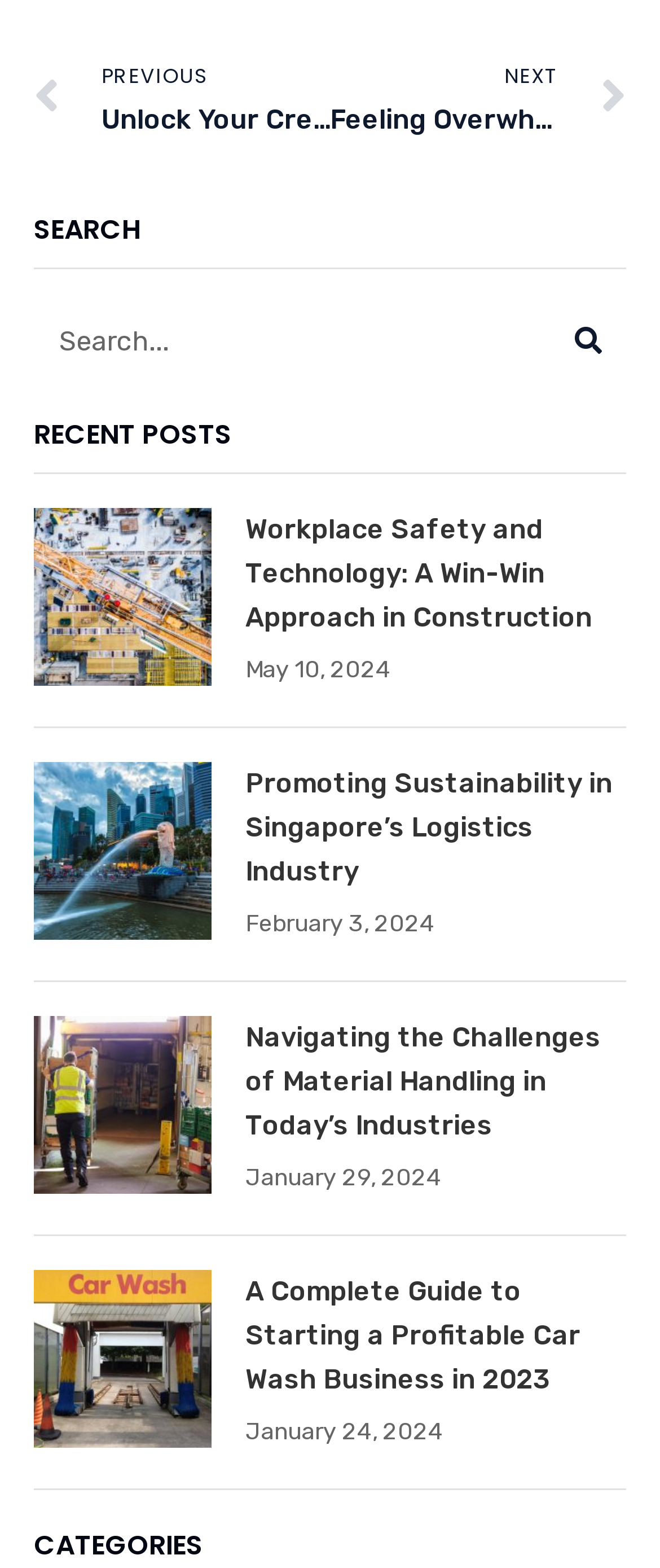Respond to the question below with a concise word or phrase:
How many recent posts are displayed?

4